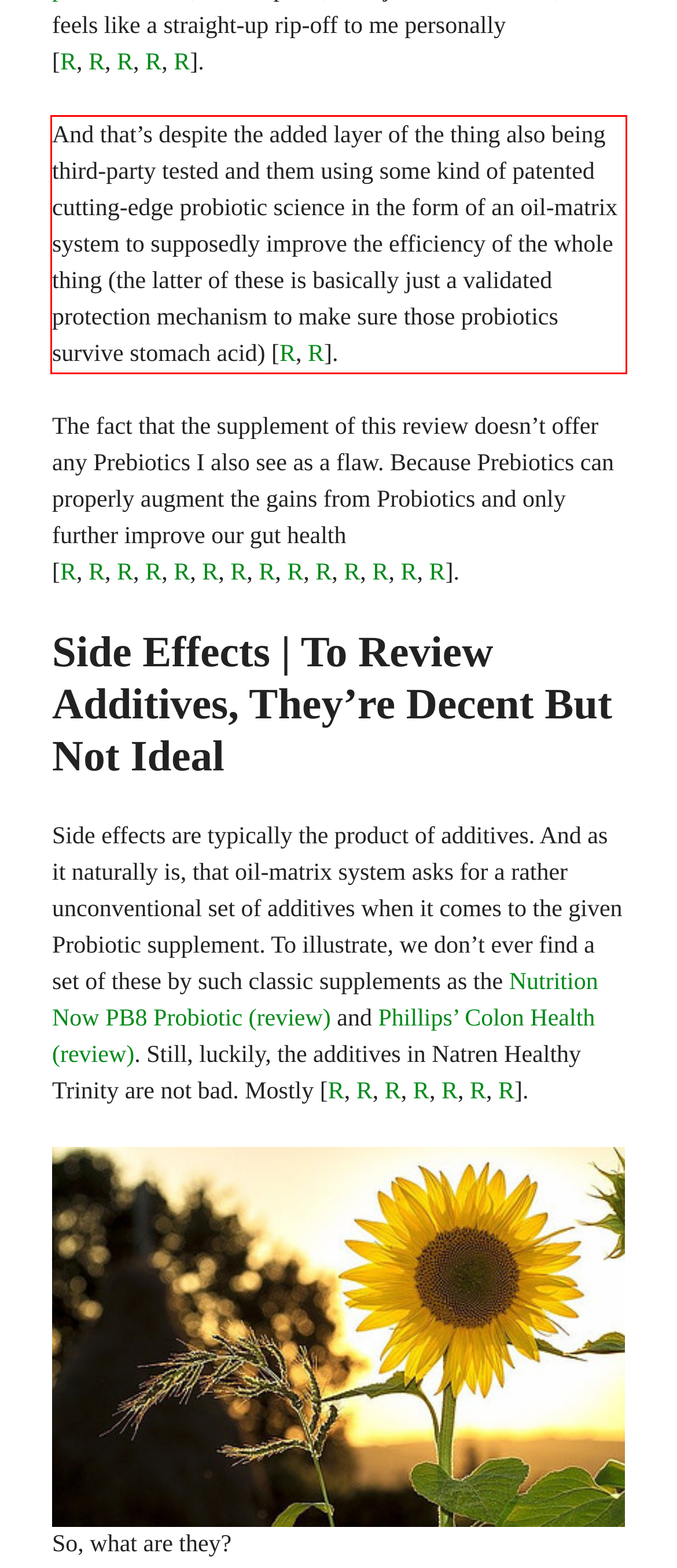Using the provided screenshot, read and generate the text content within the red-bordered area.

And that’s despite the added layer of the thing also being third-party tested and them using some kind of patented cutting-edge probiotic science in the form of an oil-matrix system to supposedly improve the efficiency of the whole thing (the latter of these is basically just a validated protection mechanism to make sure those probiotics survive stomach acid) [R, R].